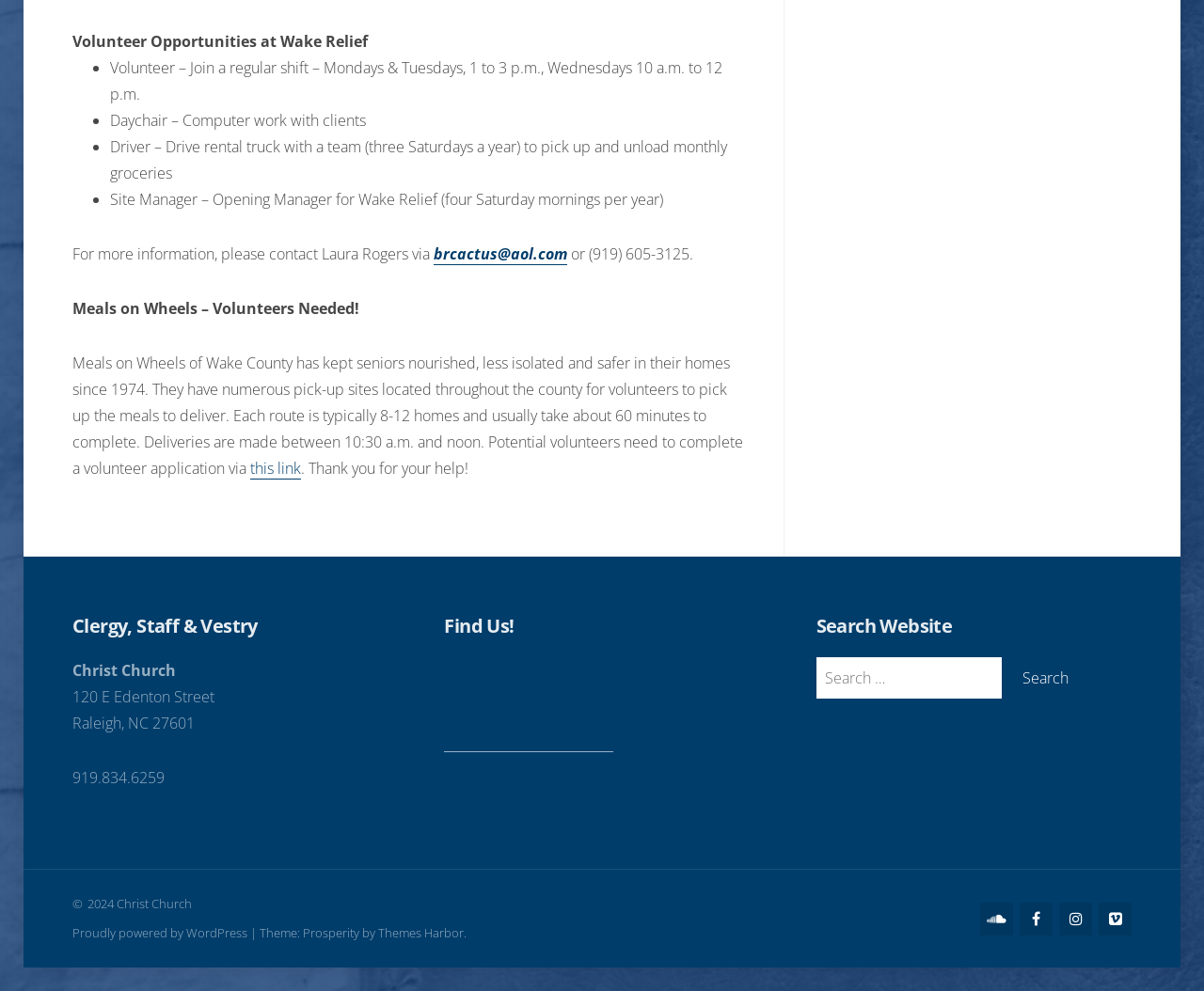Pinpoint the bounding box coordinates of the element that must be clicked to accomplish the following instruction: "Click the Facebook link". The coordinates should be in the format of four float numbers between 0 and 1, i.e., [left, top, right, bottom].

[0.847, 0.911, 0.874, 0.944]